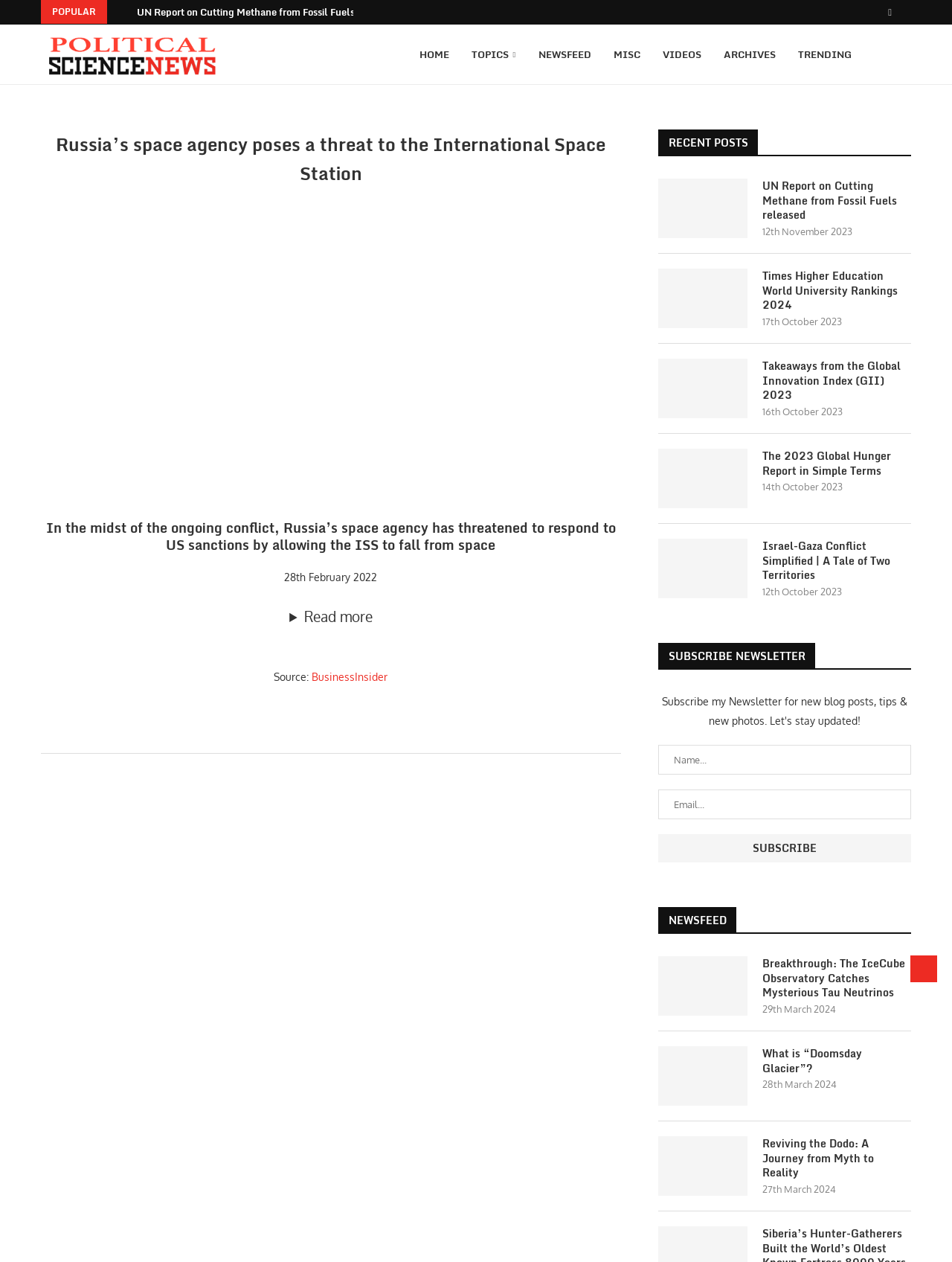Identify the bounding box coordinates of the element that should be clicked to fulfill this task: "Search for something". The coordinates should be provided as four float numbers between 0 and 1, i.e., [left, top, right, bottom].

[0.941, 0.019, 0.957, 0.067]